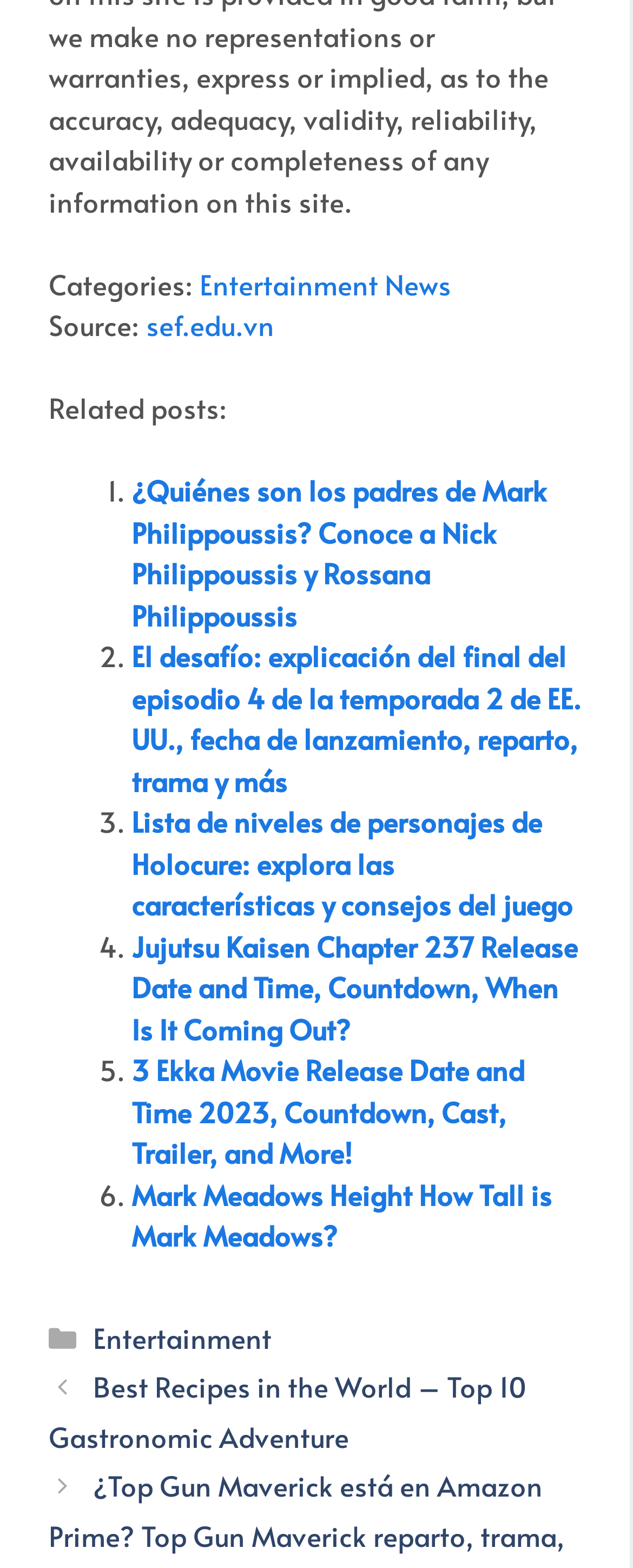Please locate the clickable area by providing the bounding box coordinates to follow this instruction: "Visit sef.edu.vn".

[0.231, 0.195, 0.433, 0.219]